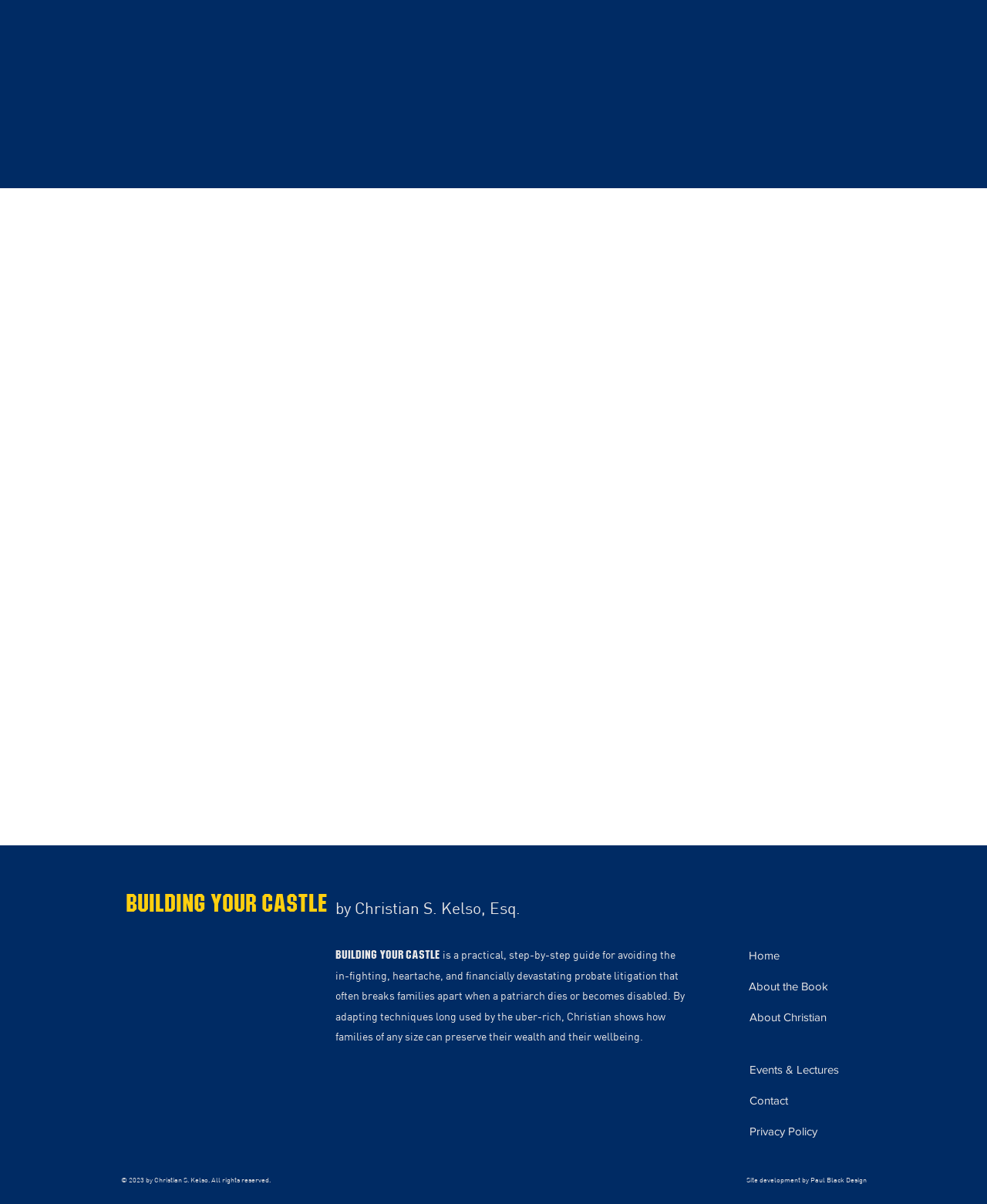Pinpoint the bounding box coordinates of the element you need to click to execute the following instruction: "Contact the author". The bounding box should be represented by four float numbers between 0 and 1, in the format [left, top, right, bottom].

[0.759, 0.901, 0.798, 0.926]